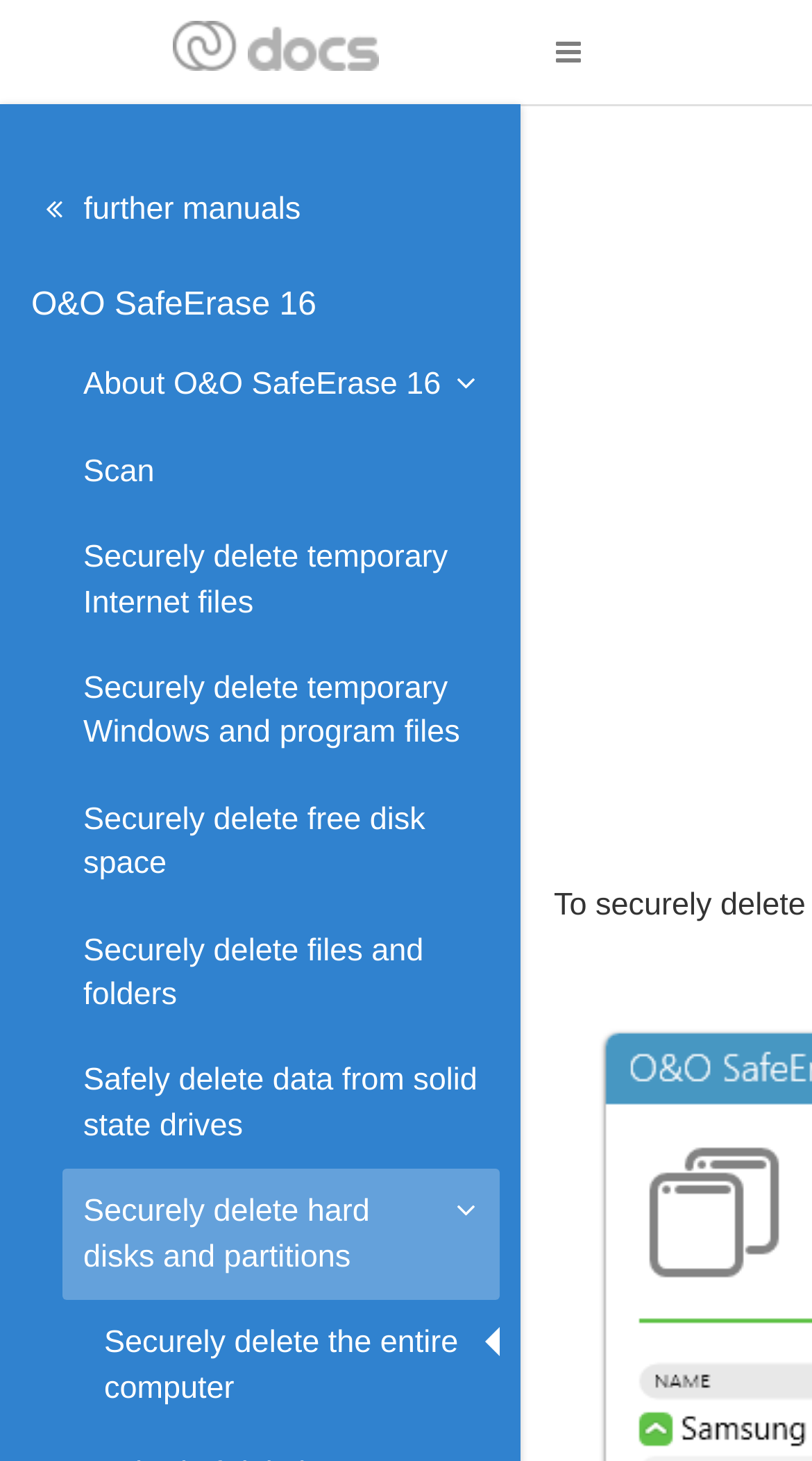Find and indicate the bounding box coordinates of the region you should select to follow the given instruction: "Securely delete the entire computer".

[0.077, 0.89, 0.615, 0.98]